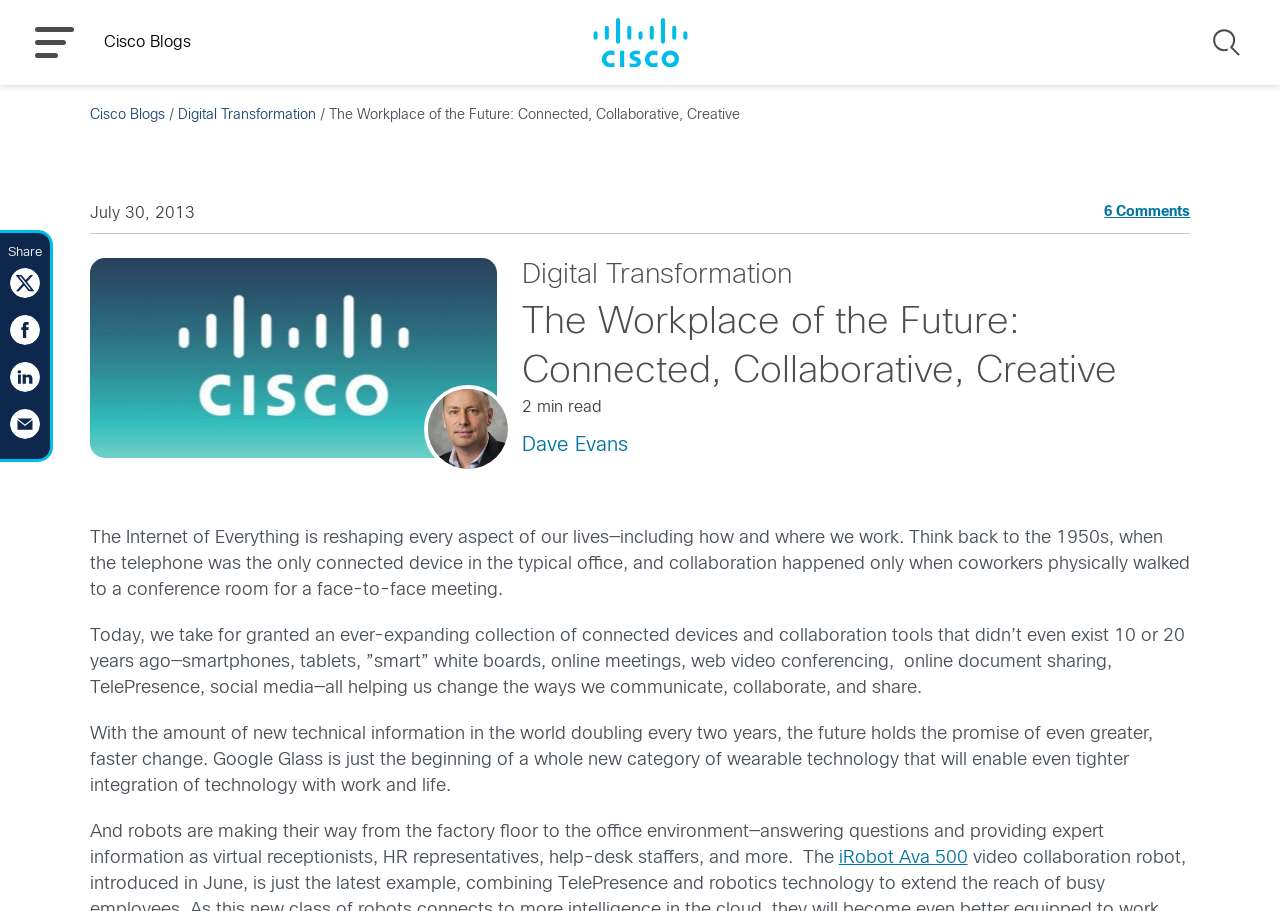Please identify the bounding box coordinates of the element's region that needs to be clicked to fulfill the following instruction: "Share the article on Twitter". The bounding box coordinates should consist of four float numbers between 0 and 1, i.e., [left, top, right, bottom].

[0.008, 0.314, 0.031, 0.33]